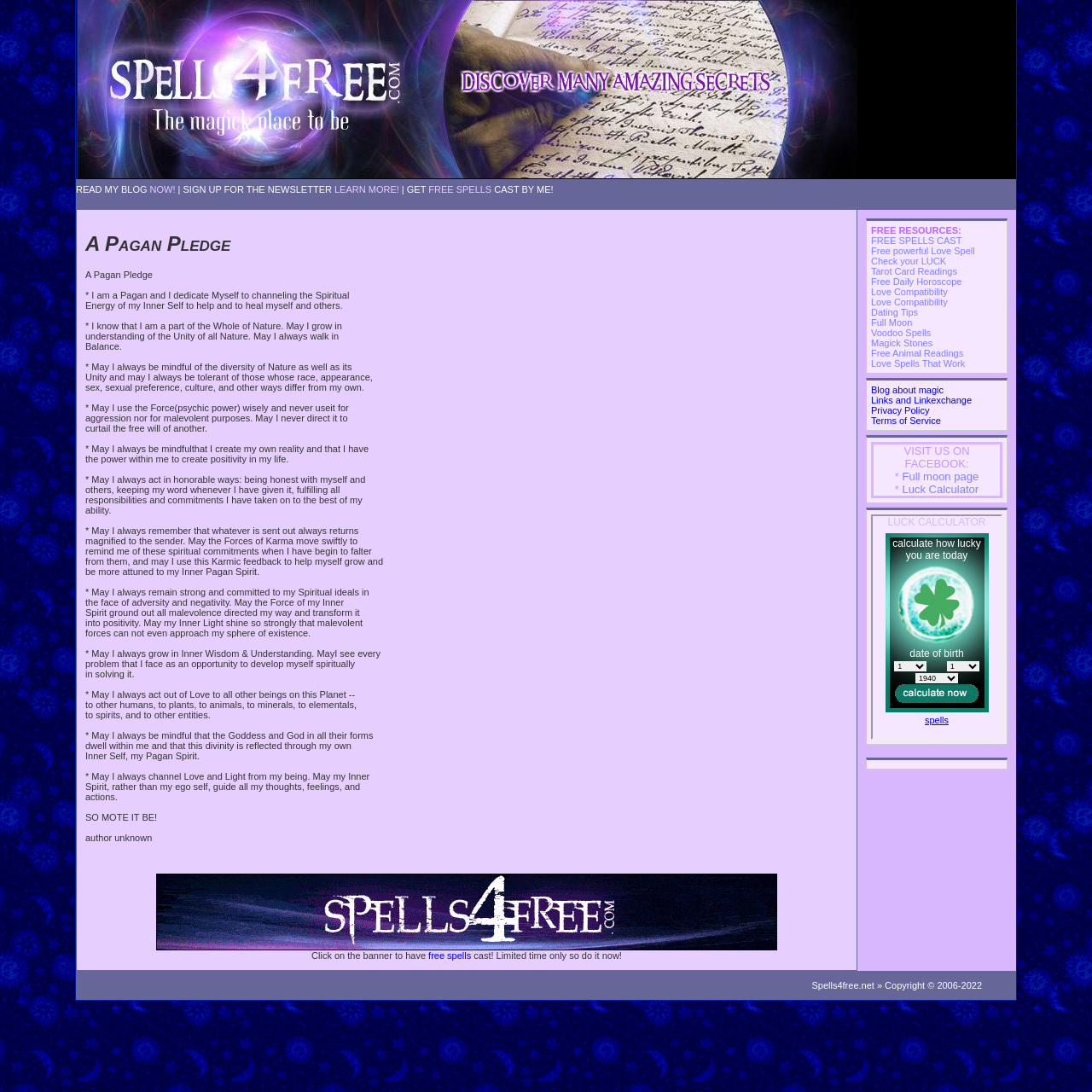What is the purpose of the website?
Answer with a single word or phrase, using the screenshot for reference.

Pagan Pledge